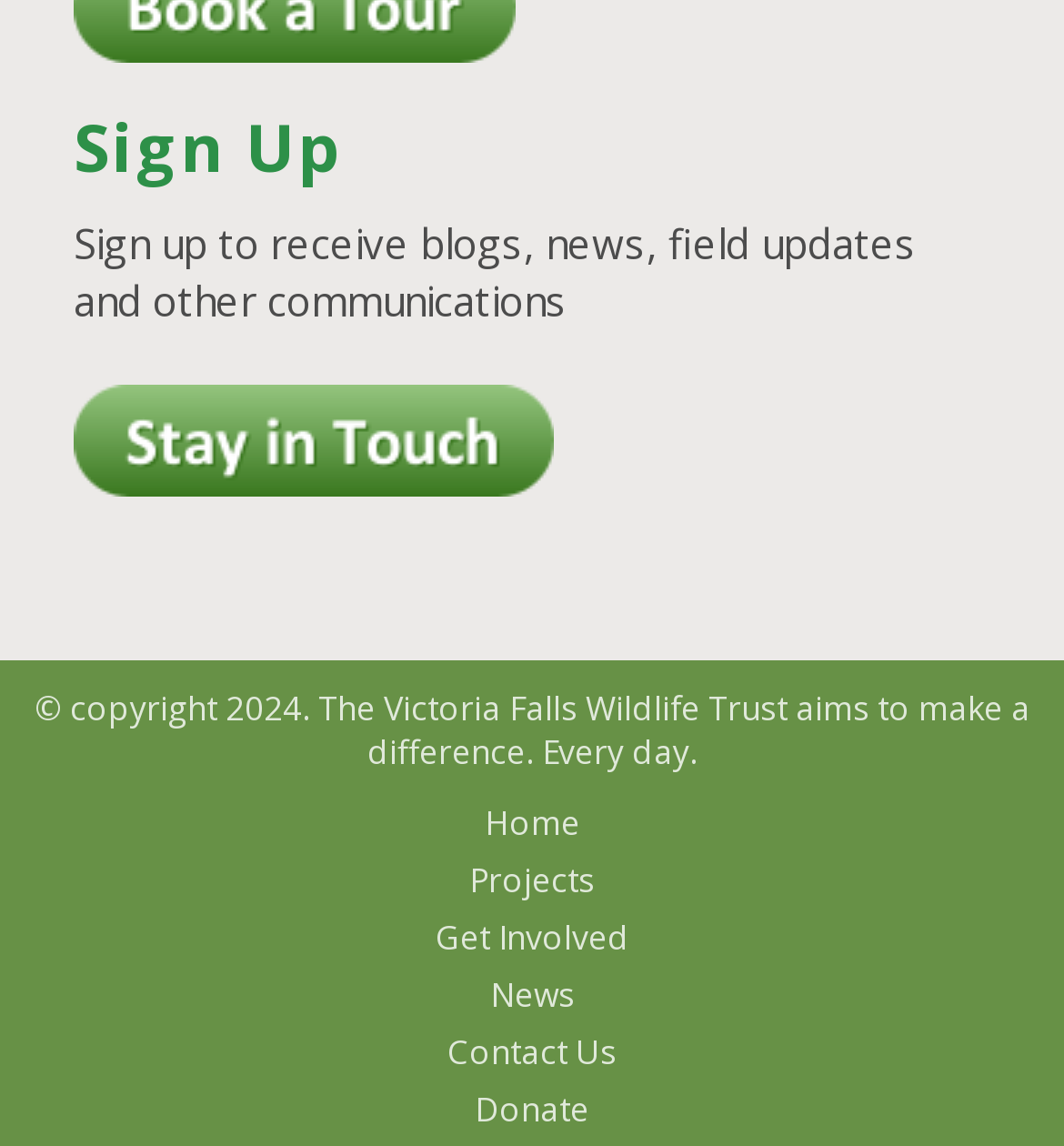Provide a single word or phrase to answer the given question: 
What can users do on this webpage?

Sign up, navigate